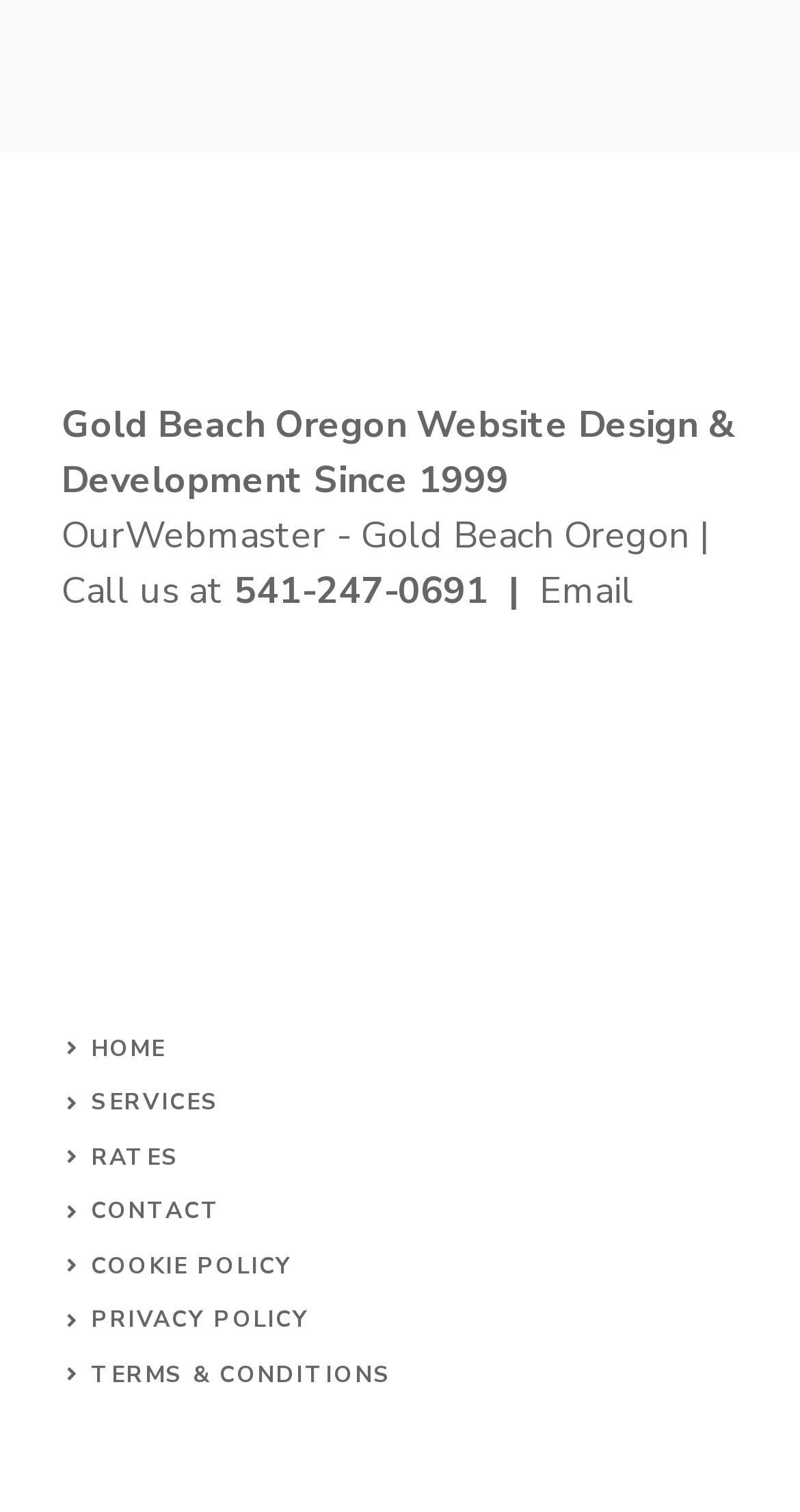What is the company name?
Using the image, give a concise answer in the form of a single word or short phrase.

OurWebmaster